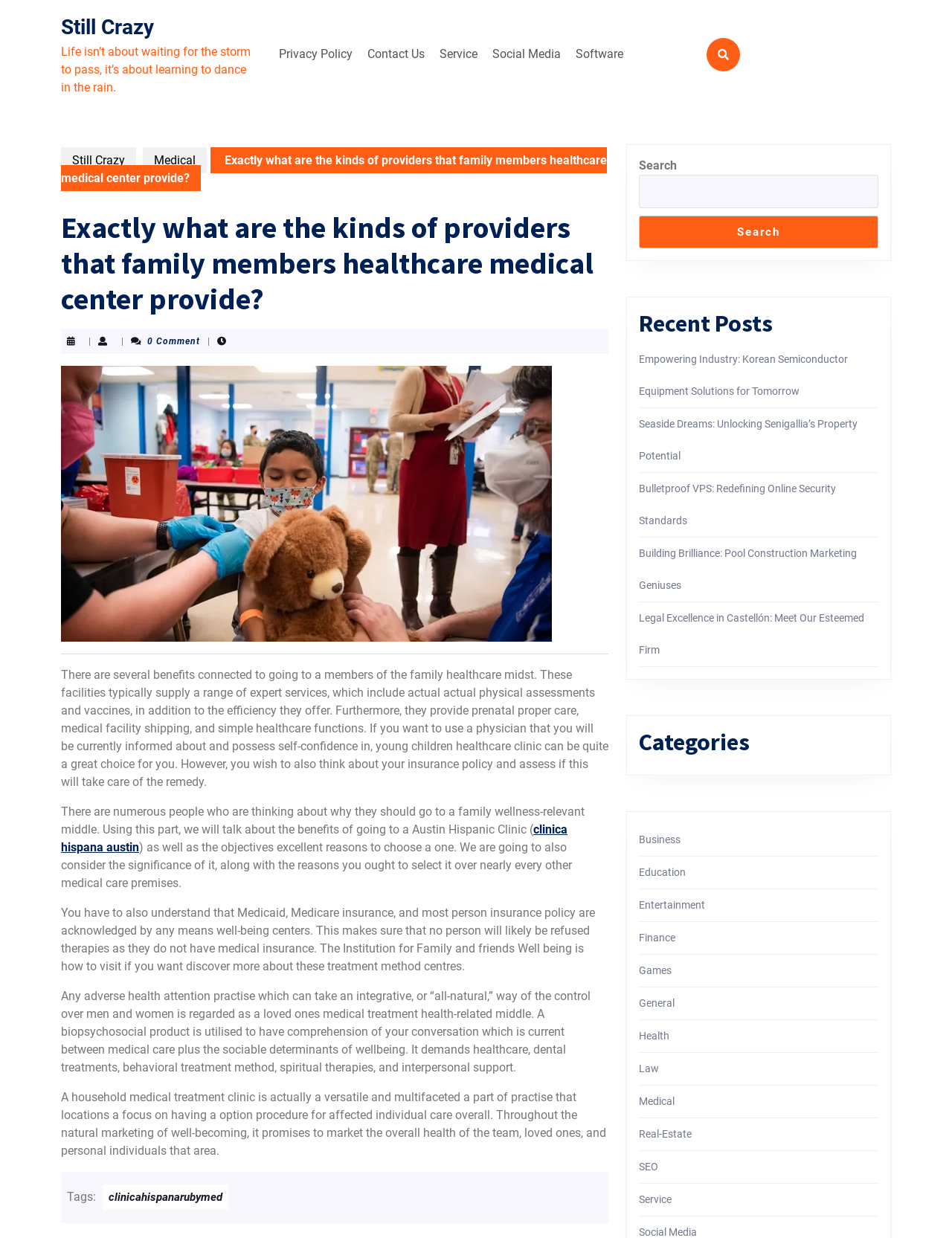Identify the bounding box coordinates of the region that needs to be clicked to carry out this instruction: "Click on the 'Medical' category". Provide these coordinates as four float numbers ranging from 0 to 1, i.e., [left, top, right, bottom].

[0.671, 0.885, 0.709, 0.894]